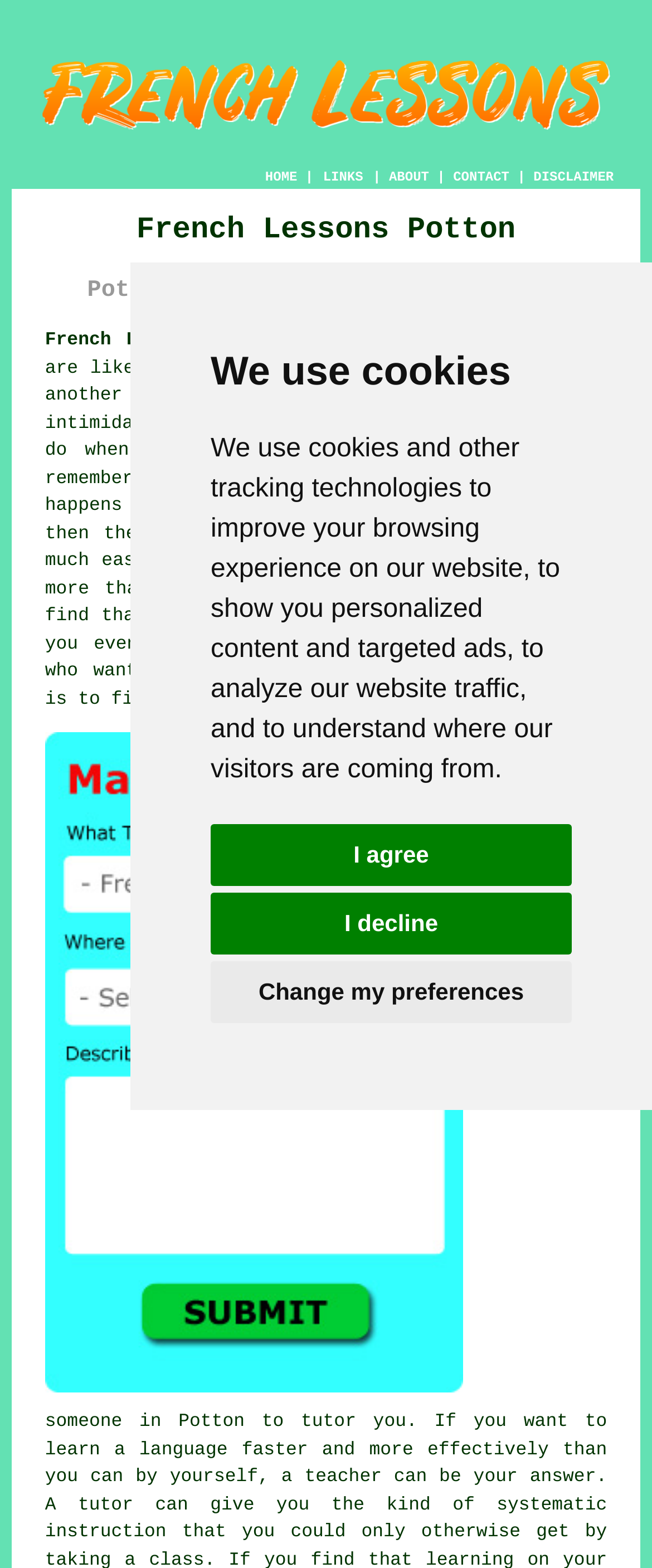What is the location of the French lessons?
Answer the question with a detailed explanation, including all necessary information.

The location of the French lessons is Potton, Bedfordshire, as indicated by the heading 'French Lessons Potton Bedfordshire (SG19)' and the image 'French Lessons Potton Bedfordshire'.